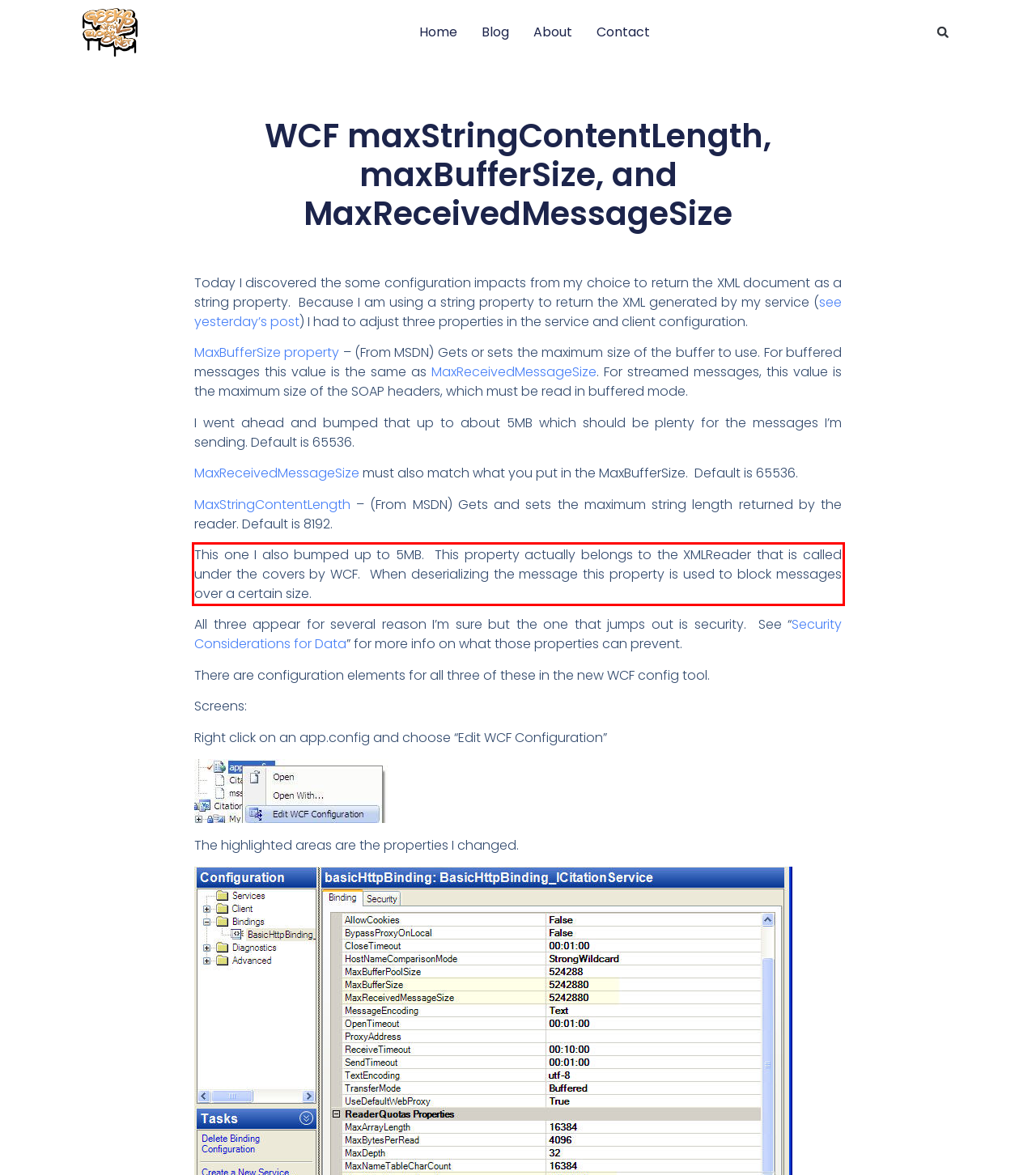Examine the webpage screenshot and use OCR to recognize and output the text within the red bounding box.

This one I also bumped up to 5MB. This property actually belongs to the XMLReader that is called under the covers by WCF. When deserializing the message this property is used to block messages over a certain size.